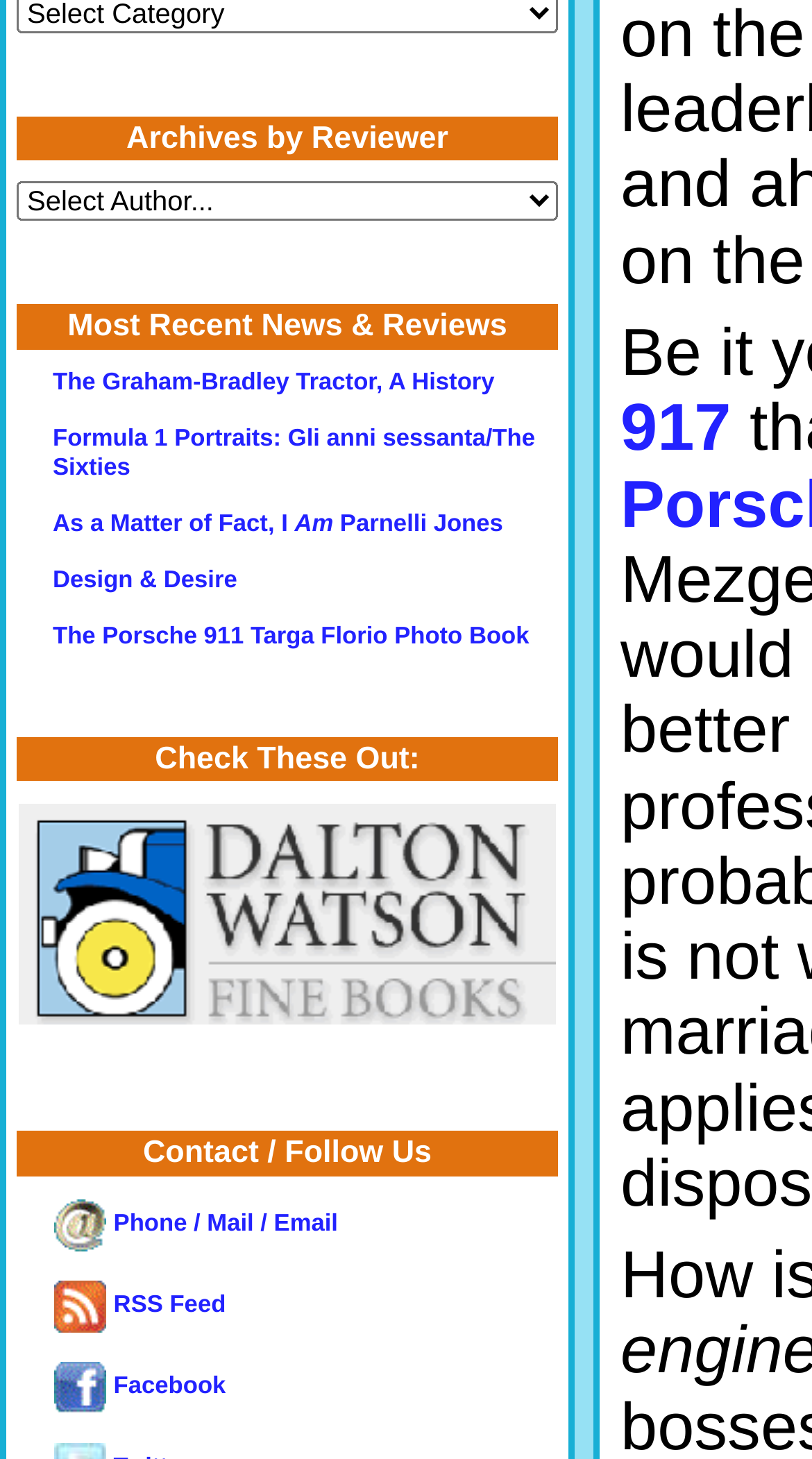How many links are under the 'Check These Out:' heading?
Deliver a detailed and extensive answer to the question.

I found the heading 'Check These Out:' at the middle of the page with a bounding box coordinate of [0.021, 0.505, 0.687, 0.536]. Below this heading, I found one link element with the text 'Dalton Watson.gif' and an image element with the same text. Therefore, there is only one link under this heading.